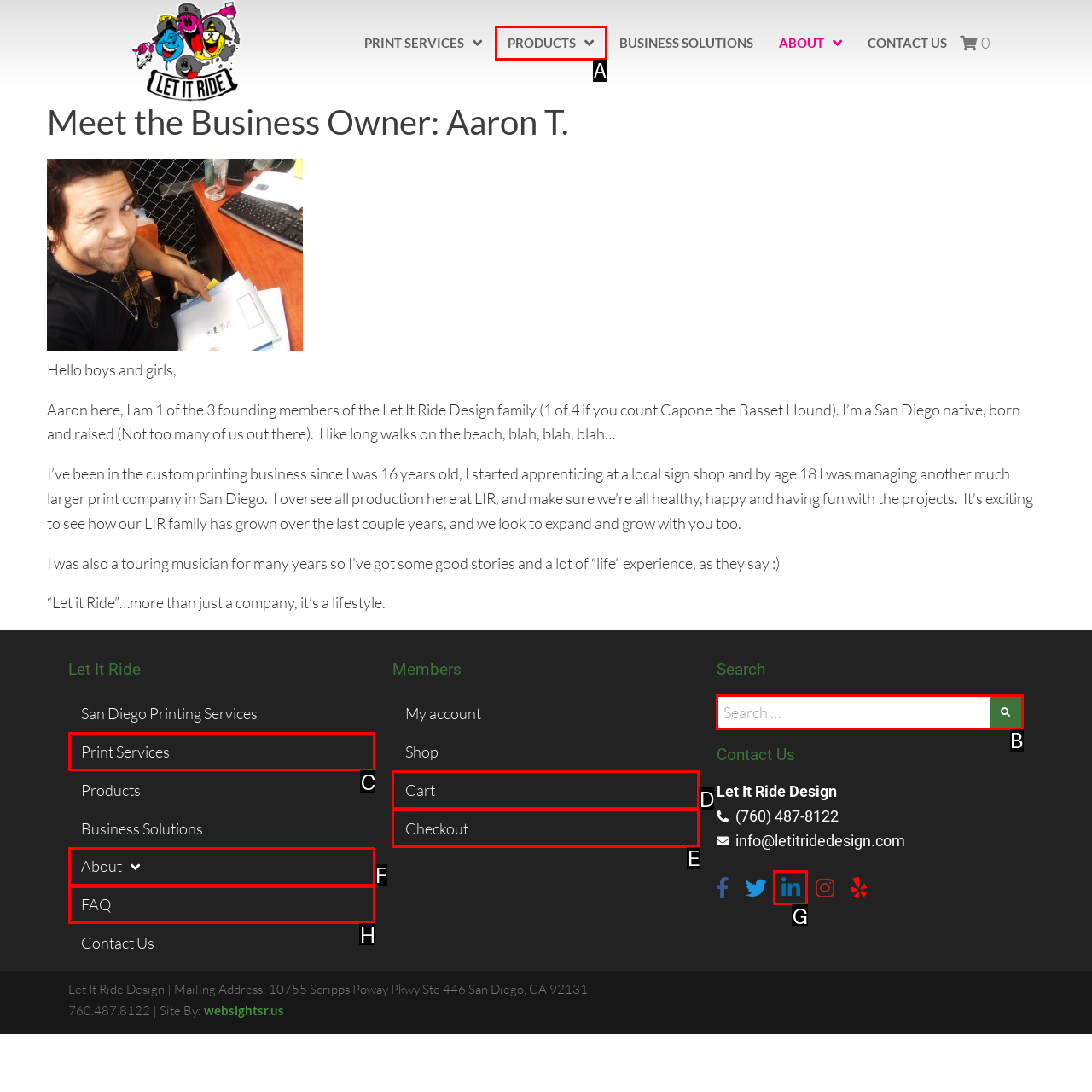Select the HTML element to finish the task: Search for something Reply with the letter of the correct option.

B